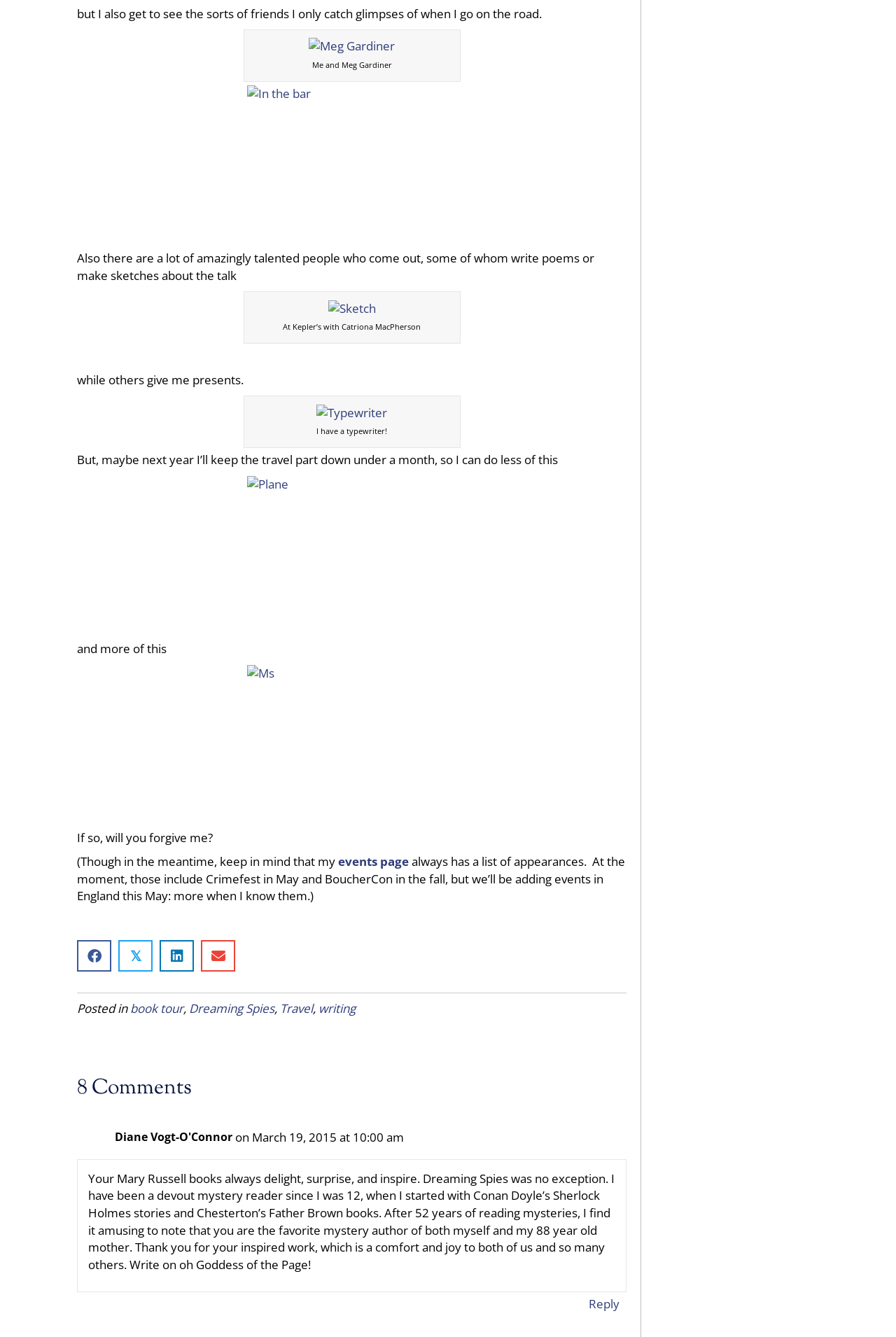How many comments are there on the post?
Please use the image to provide a one-word or short phrase answer.

8